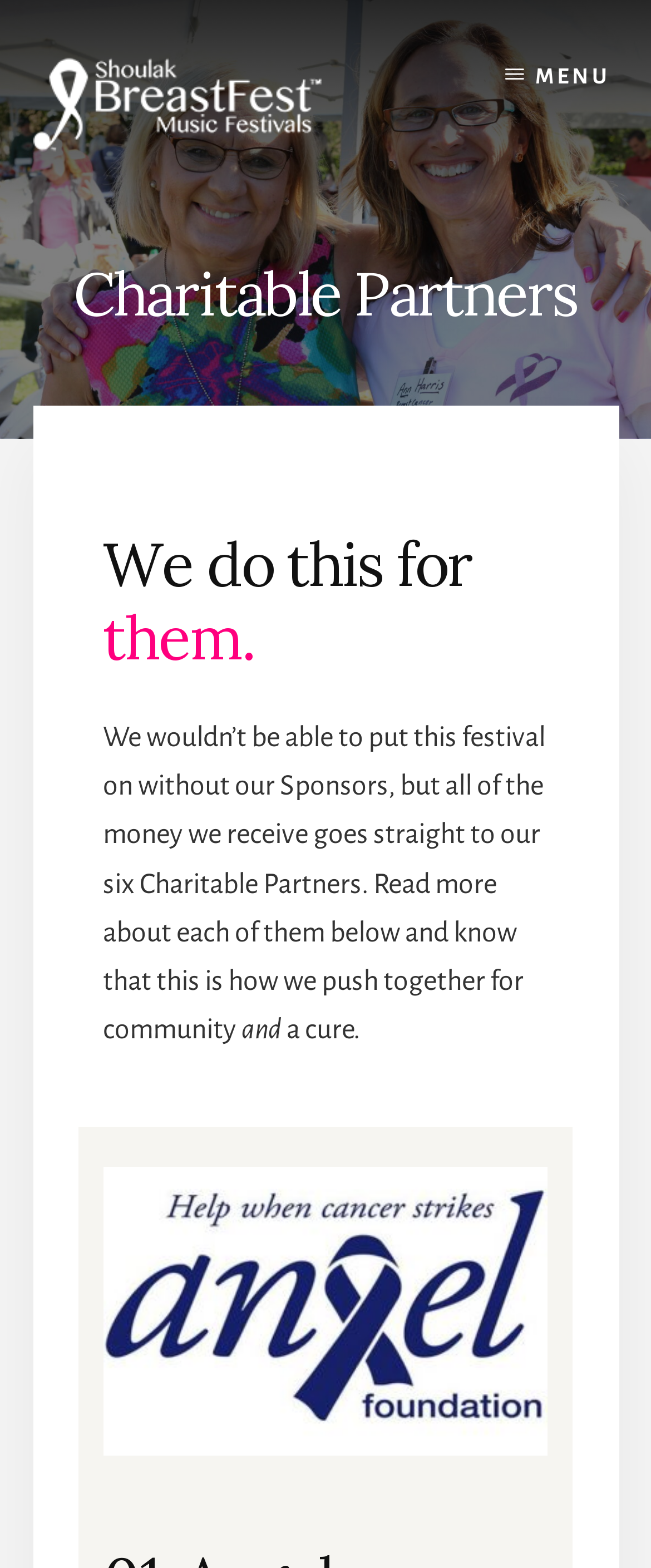Determine the bounding box of the UI component based on this description: "parent_node: BREASTFEST". The bounding box coordinates should be four float values between 0 and 1, i.e., [left, top, right, bottom].

[0.05, 0.032, 0.5, 0.1]